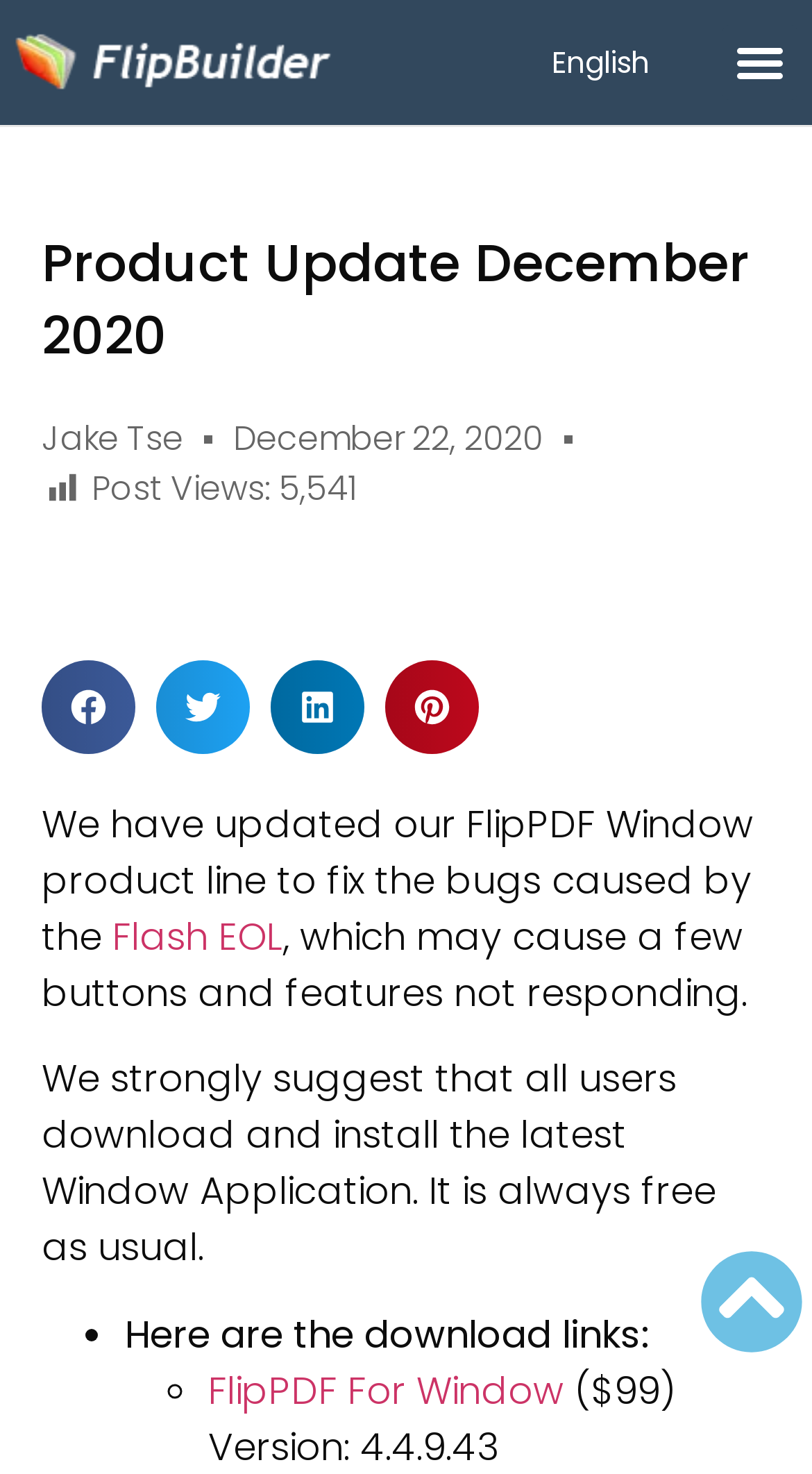Please identify the coordinates of the bounding box for the clickable region that will accomplish this instruction: "Click the Menu Toggle button".

[0.89, 0.017, 0.982, 0.068]